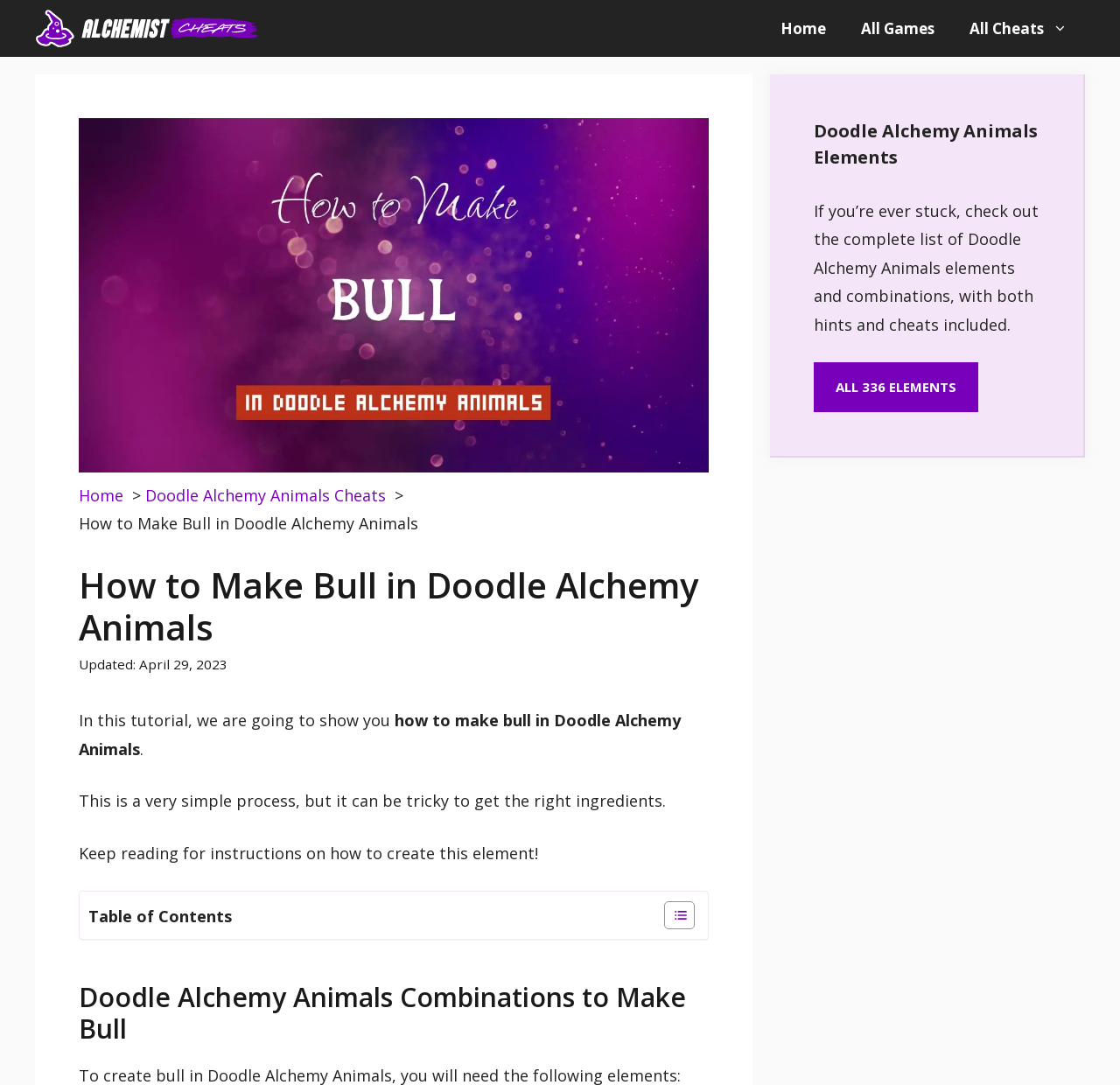Find the bounding box coordinates corresponding to the UI element with the description: "All Cheats". The coordinates should be formatted as [left, top, right, bottom], with values as floats between 0 and 1.

[0.85, 0.0, 0.969, 0.052]